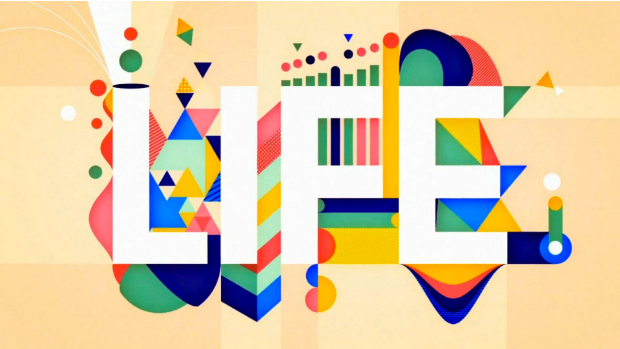Break down the image and provide a full description, noting any significant aspects.

The image features a vibrant and artistic representation of the word "LIFE," creatively displayed in bold white letters against a colorful background. Surrounding the text are various geometric shapes and playful patterns in a mix of colors including red, blue, yellow, green, and orange, which symbolize the dynamic and multifaceted nature of life. The design exudes a sense of energy and positivity, reflecting themes of growth, creativity, and the celebration of existence. This visual encapsulation serves as a reminder of the richness and complexity inherent in each person’s journey through life.